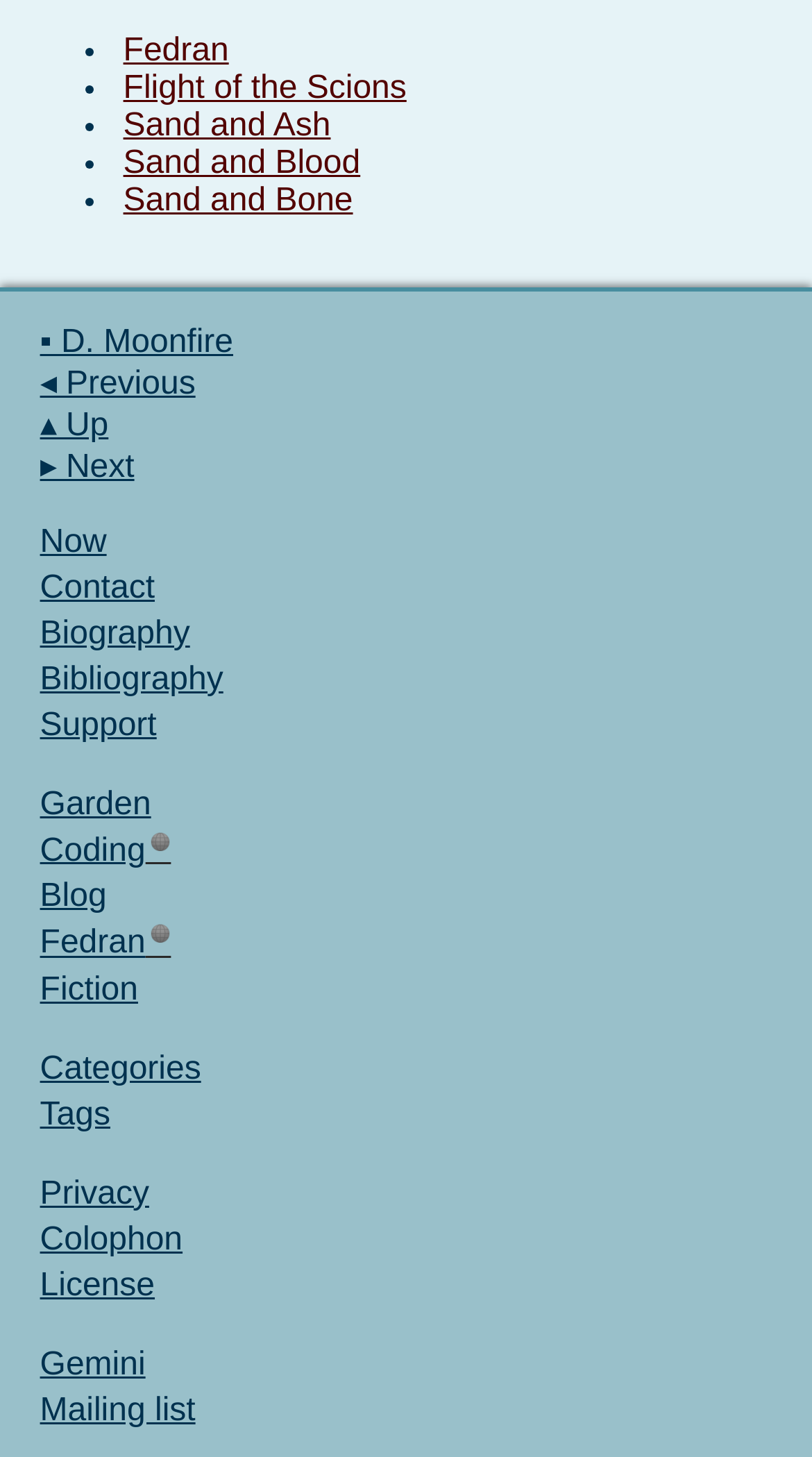How many book titles are listed?
Examine the screenshot and reply with a single word or phrase.

4